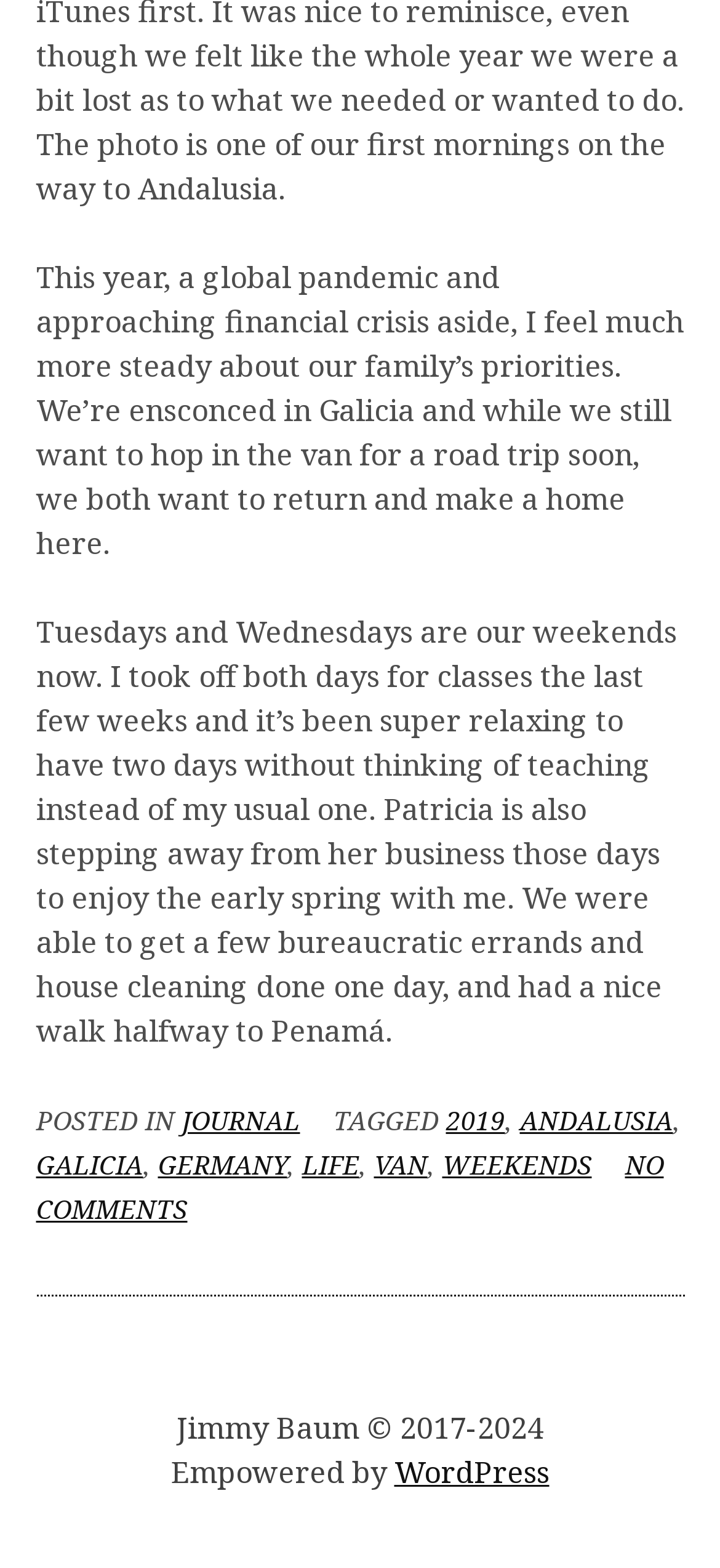Use a single word or phrase to answer the following:
What is the type of vehicle mentioned in the text?

Van